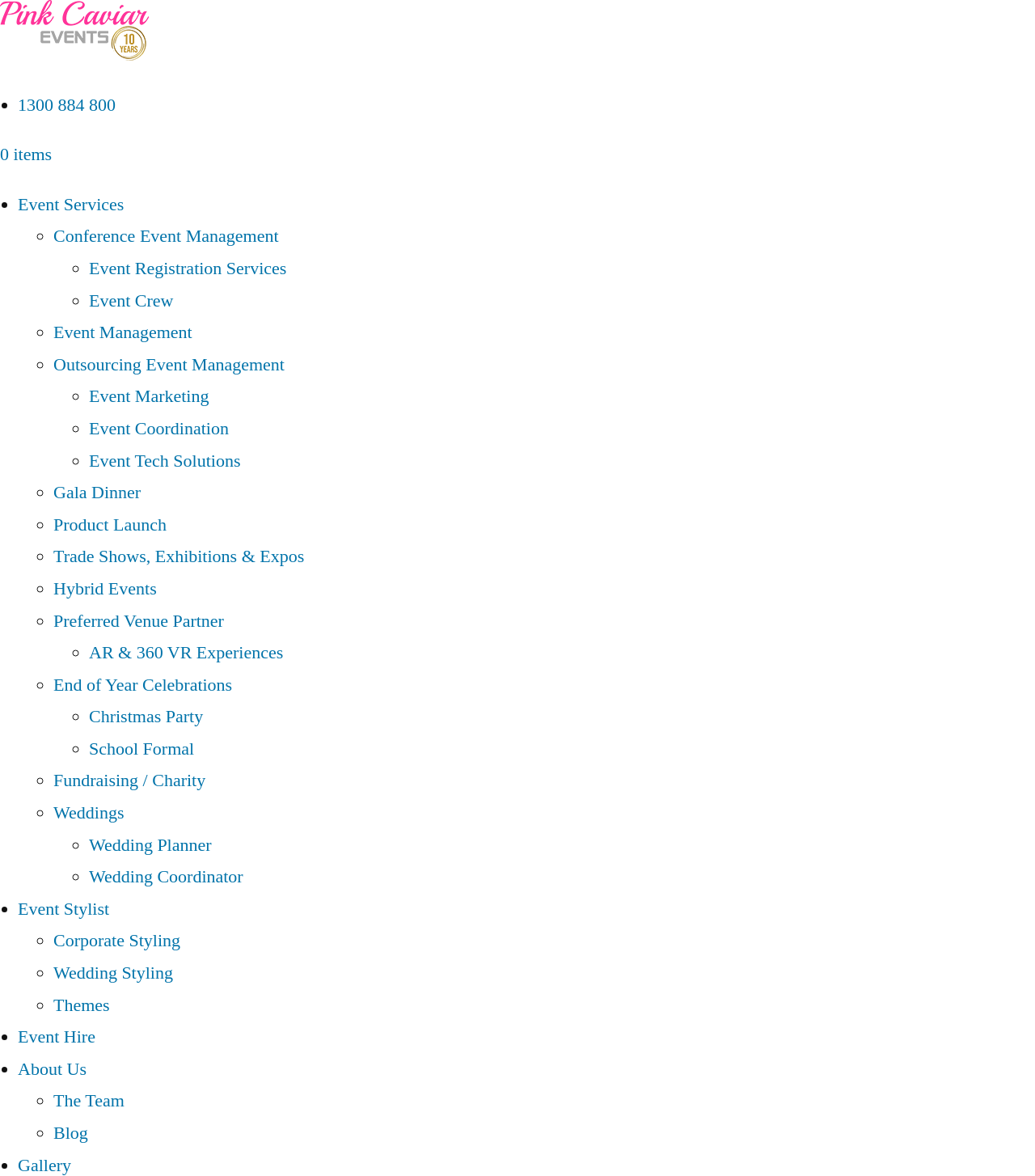What is the main heading displayed on the webpage? Please provide the text.

Larger Fishbowl Flower Arrangement